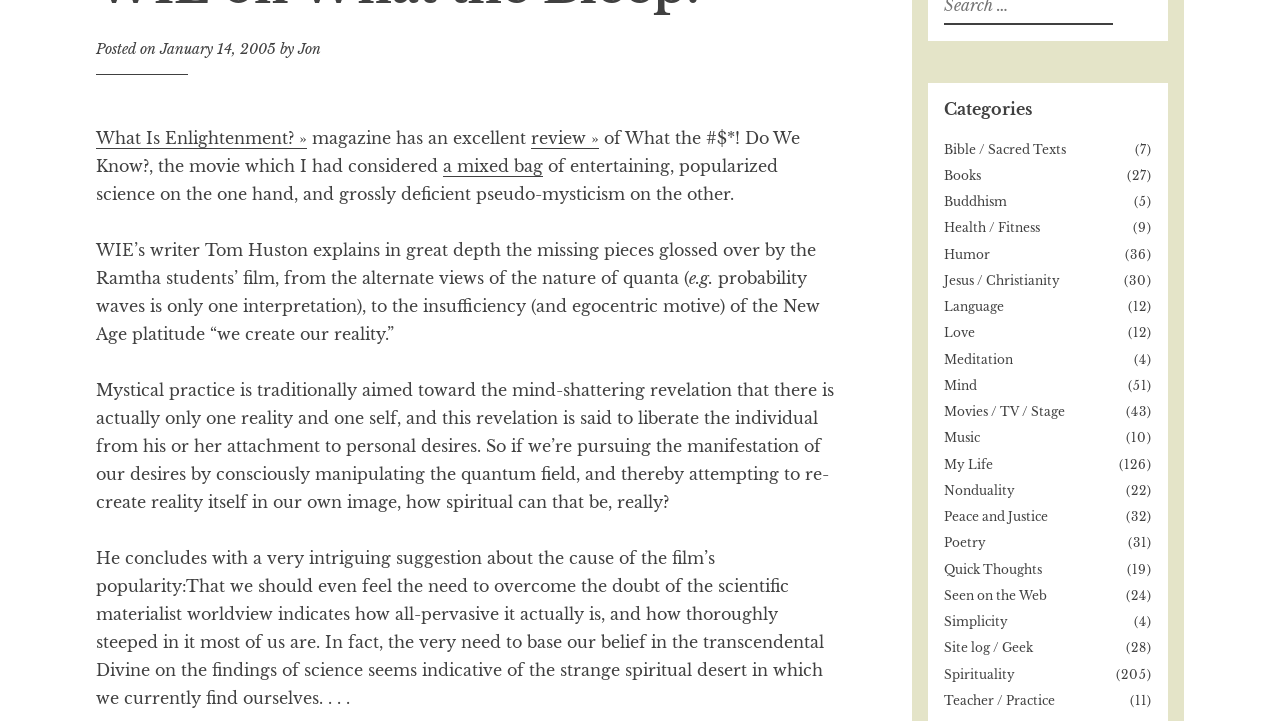Specify the bounding box coordinates (top-left x, top-left y, bottom-right x, bottom-right y) of the UI element in the screenshot that matches this description: Movies / TV / Stage

[0.738, 0.561, 0.836, 0.581]